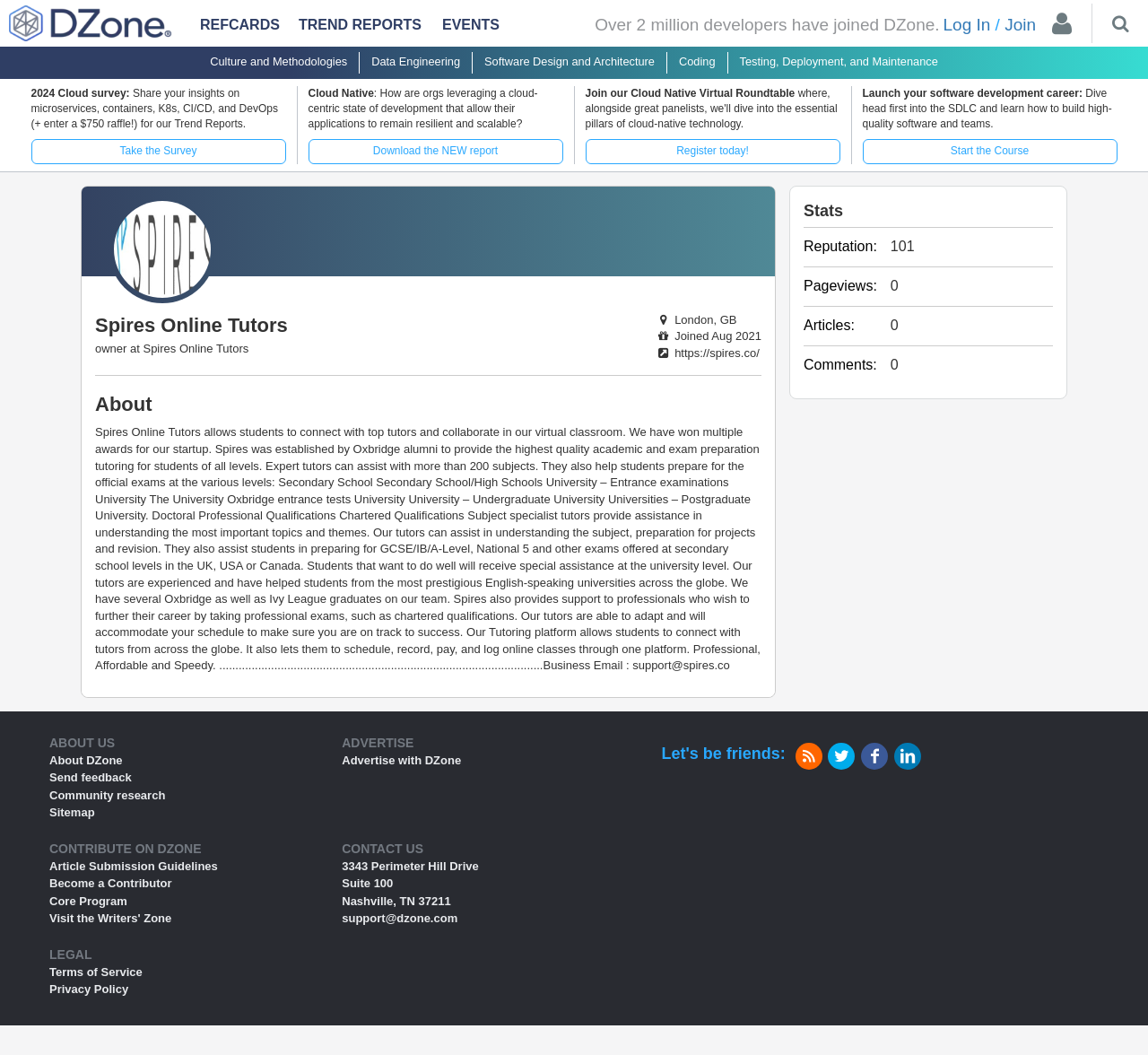Locate the primary headline on the webpage and provide its text.

Spires Online Tutors